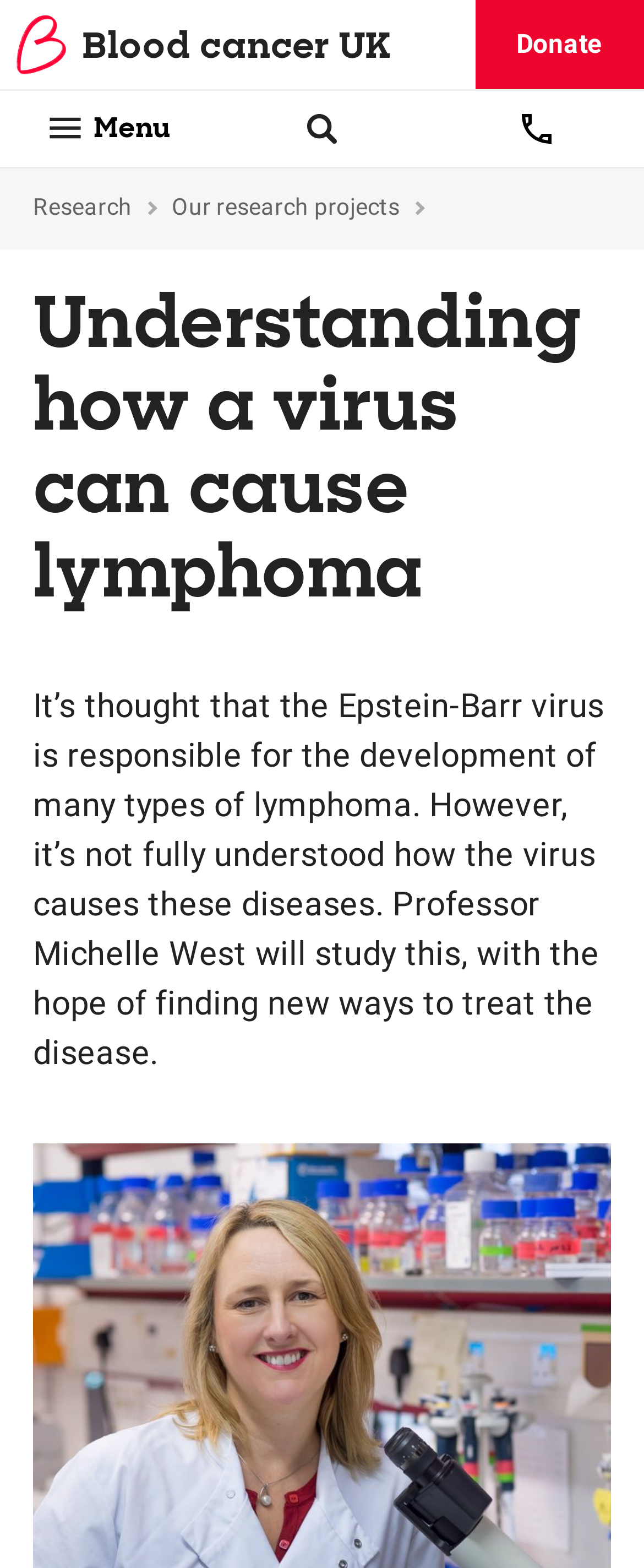Answer the question below with a single word or a brief phrase: 
What organization is the logo for?

Blood Cancer UK